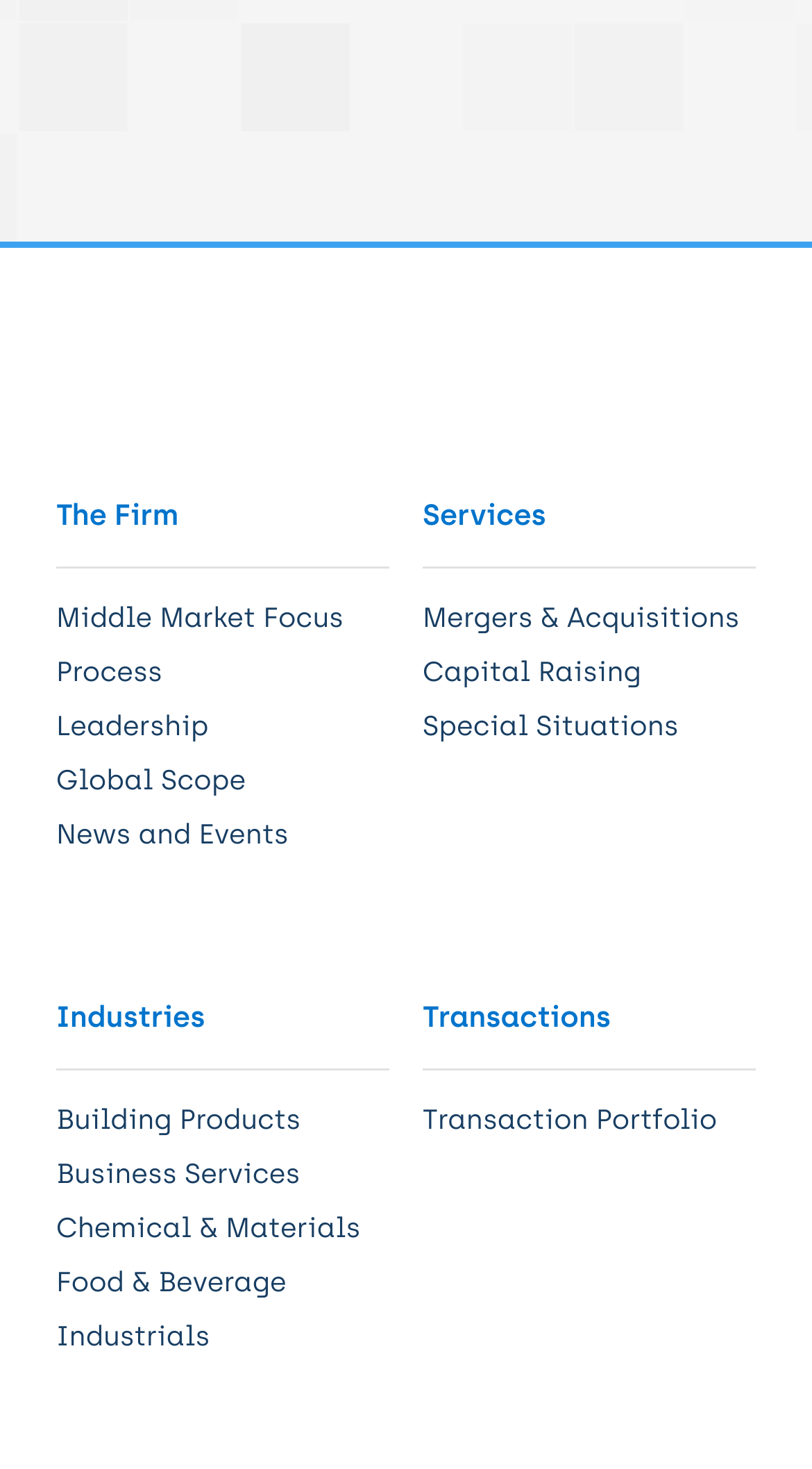Please identify the bounding box coordinates of the element that needs to be clicked to execute the following command: "View the 'Mergers & Acquisitions' service". Provide the bounding box using four float numbers between 0 and 1, formatted as [left, top, right, bottom].

[0.52, 0.408, 0.911, 0.436]